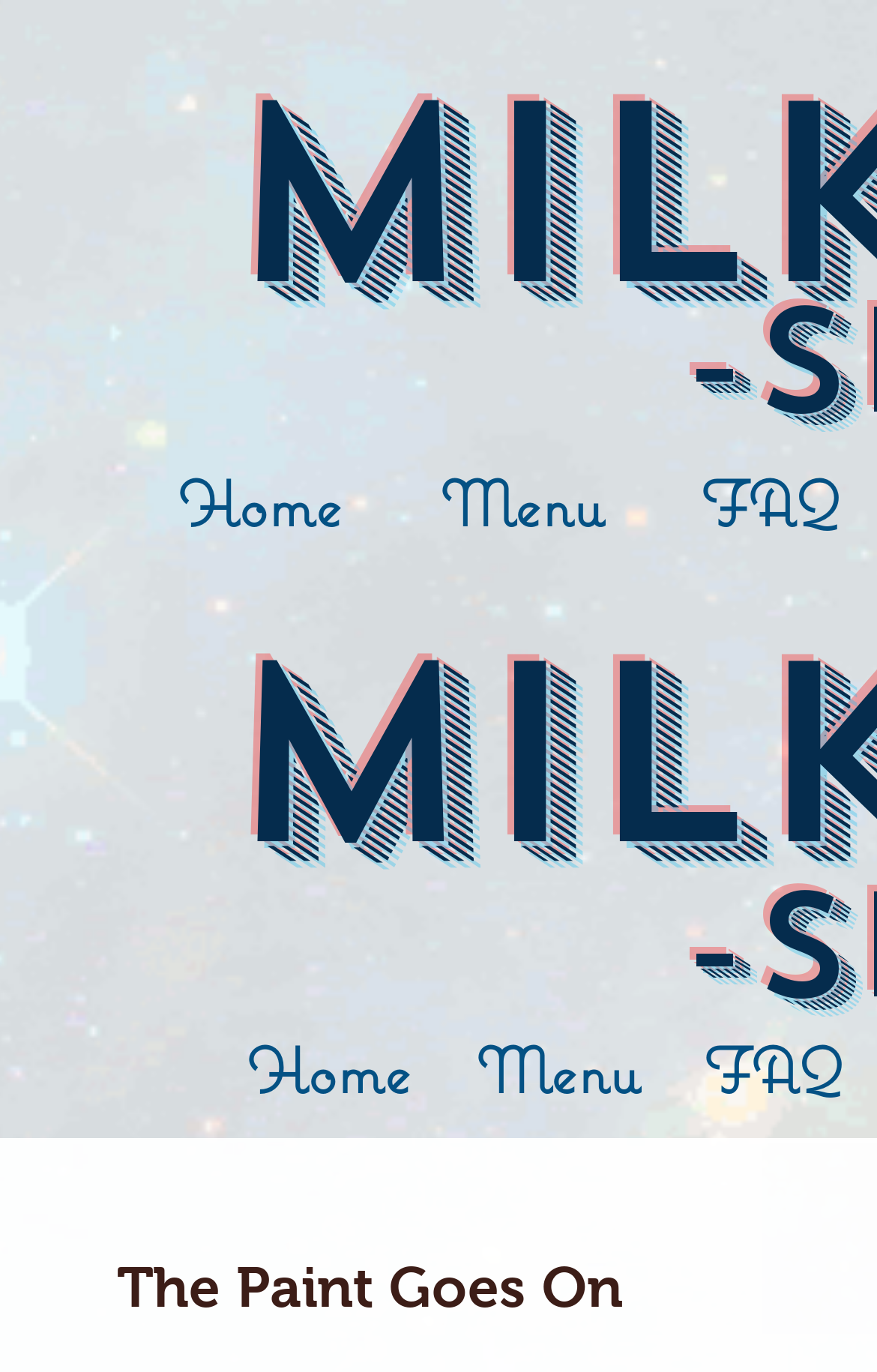Please find the bounding box for the UI element described by: "Menu".

[0.446, 0.326, 0.744, 0.408]